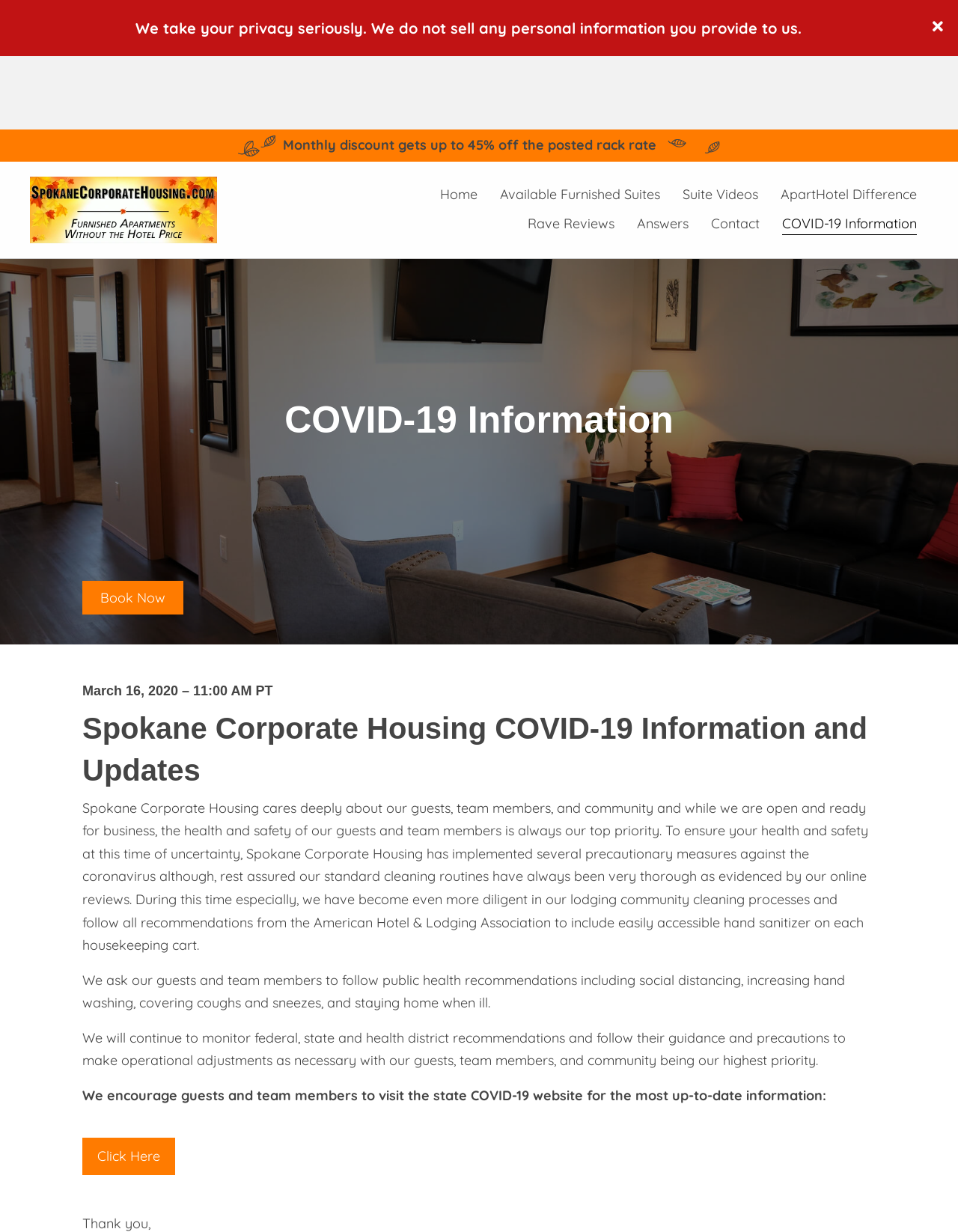Predict the bounding box coordinates for the UI element described as: "Laboratory Testing". The coordinates should be four float numbers between 0 and 1, presented as [left, top, right, bottom].

None